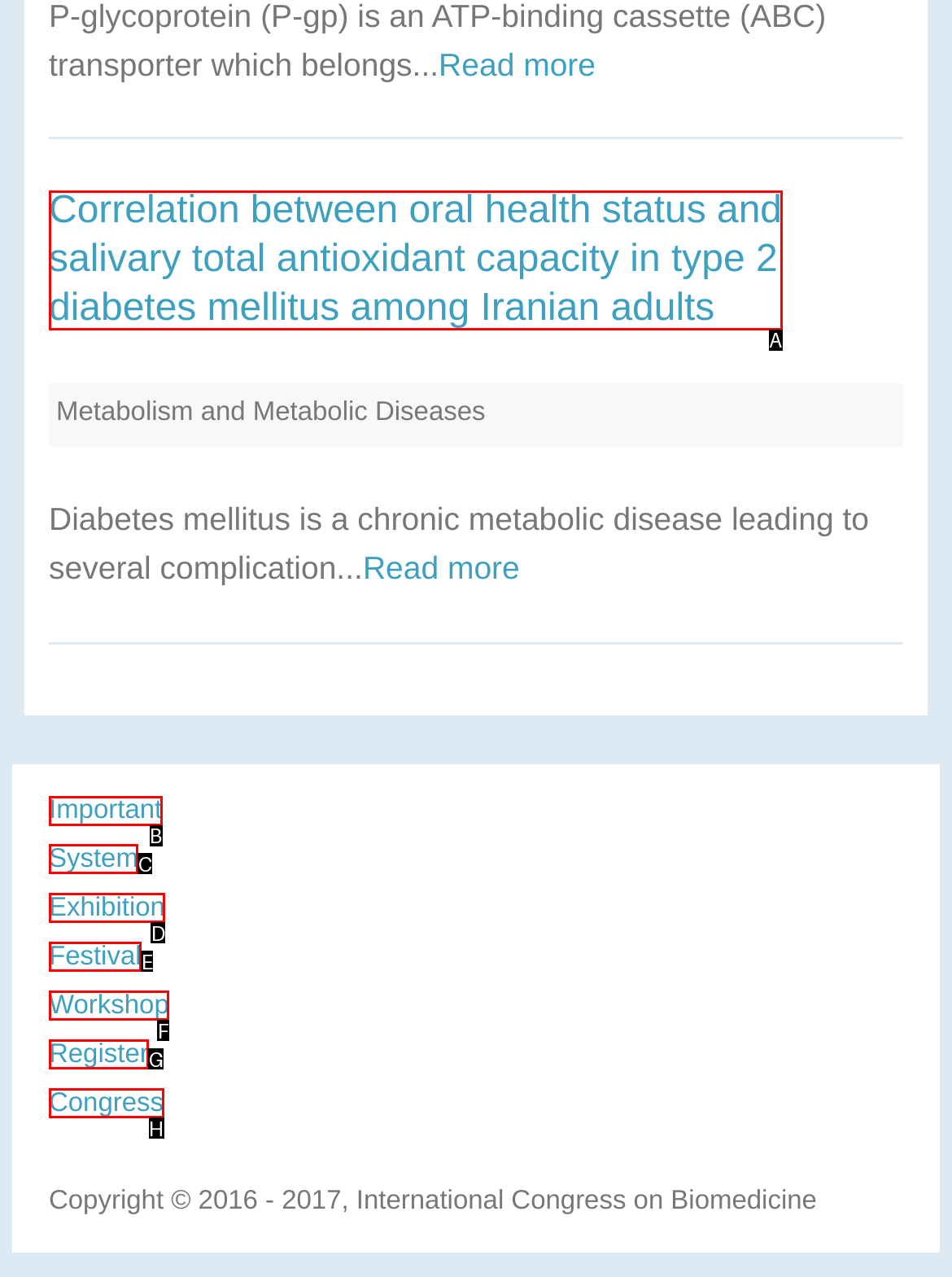Point out the HTML element that matches the following description: Important
Answer with the letter from the provided choices.

B